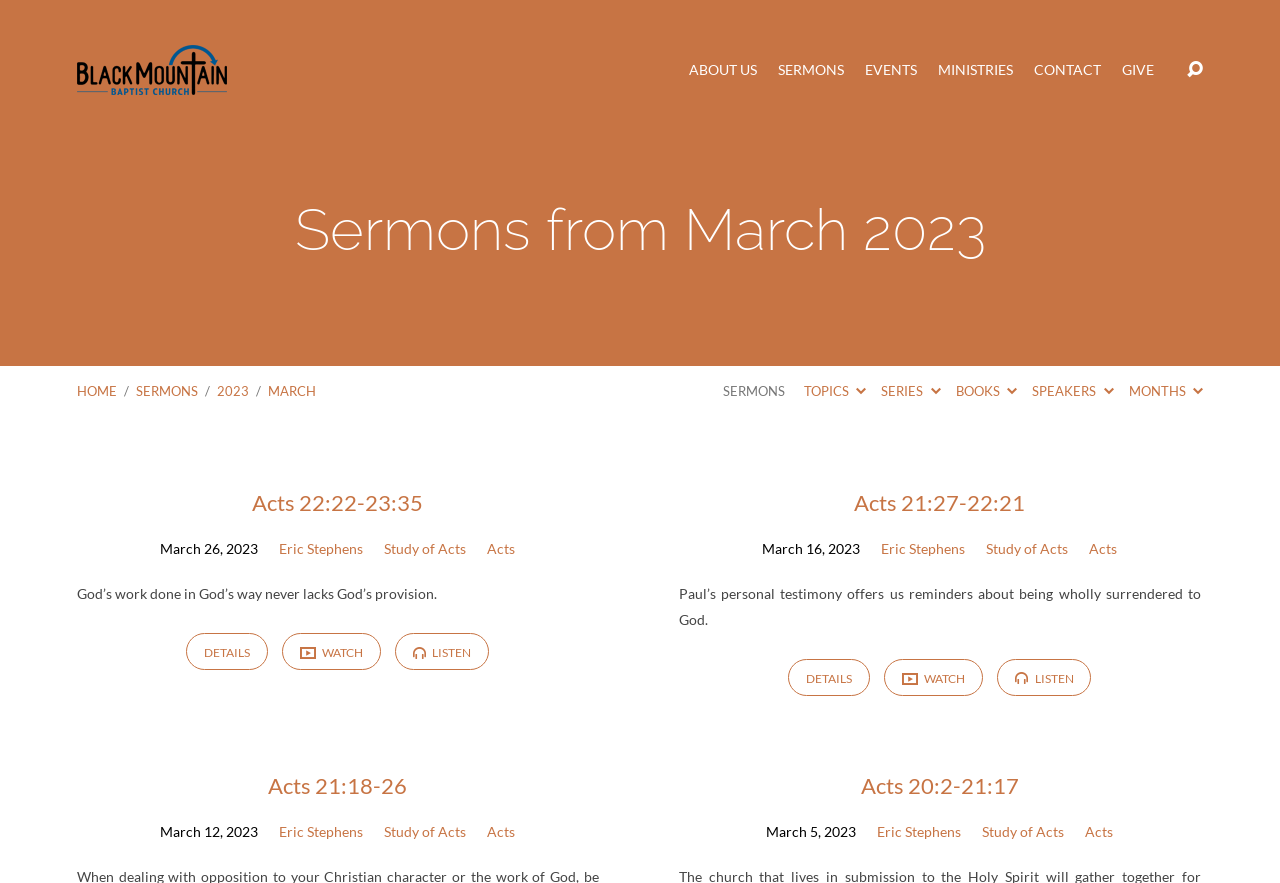Bounding box coordinates are specified in the format (top-left x, top-left y, bottom-right x, bottom-right y). All values are floating point numbers bounded between 0 and 1. Please provide the bounding box coordinate of the region this sentence describes: Ministries

[0.733, 0.072, 0.792, 0.088]